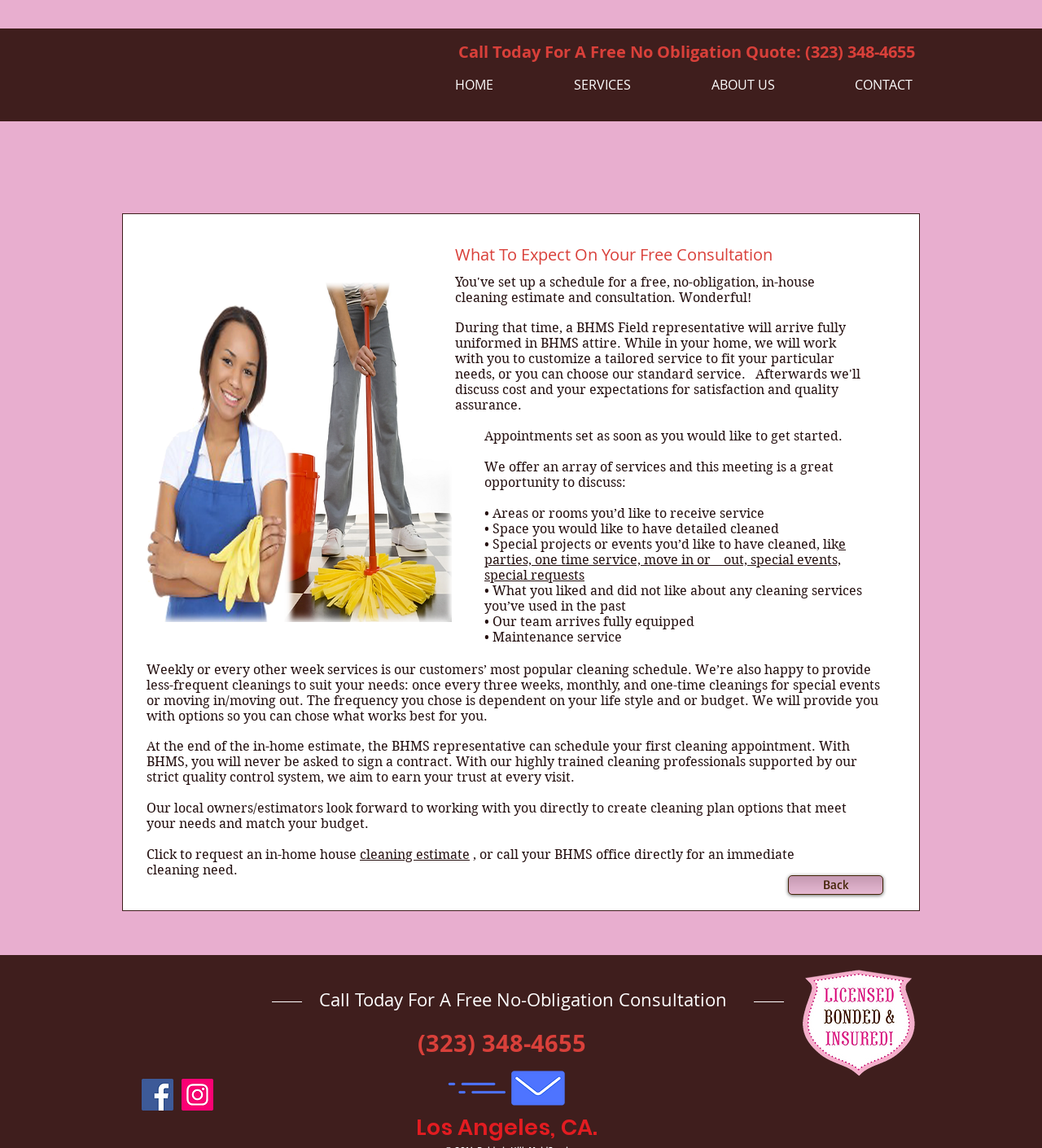Could you highlight the region that needs to be clicked to execute the instruction: "Click the 'HOME' link"?

[0.367, 0.065, 0.481, 0.083]